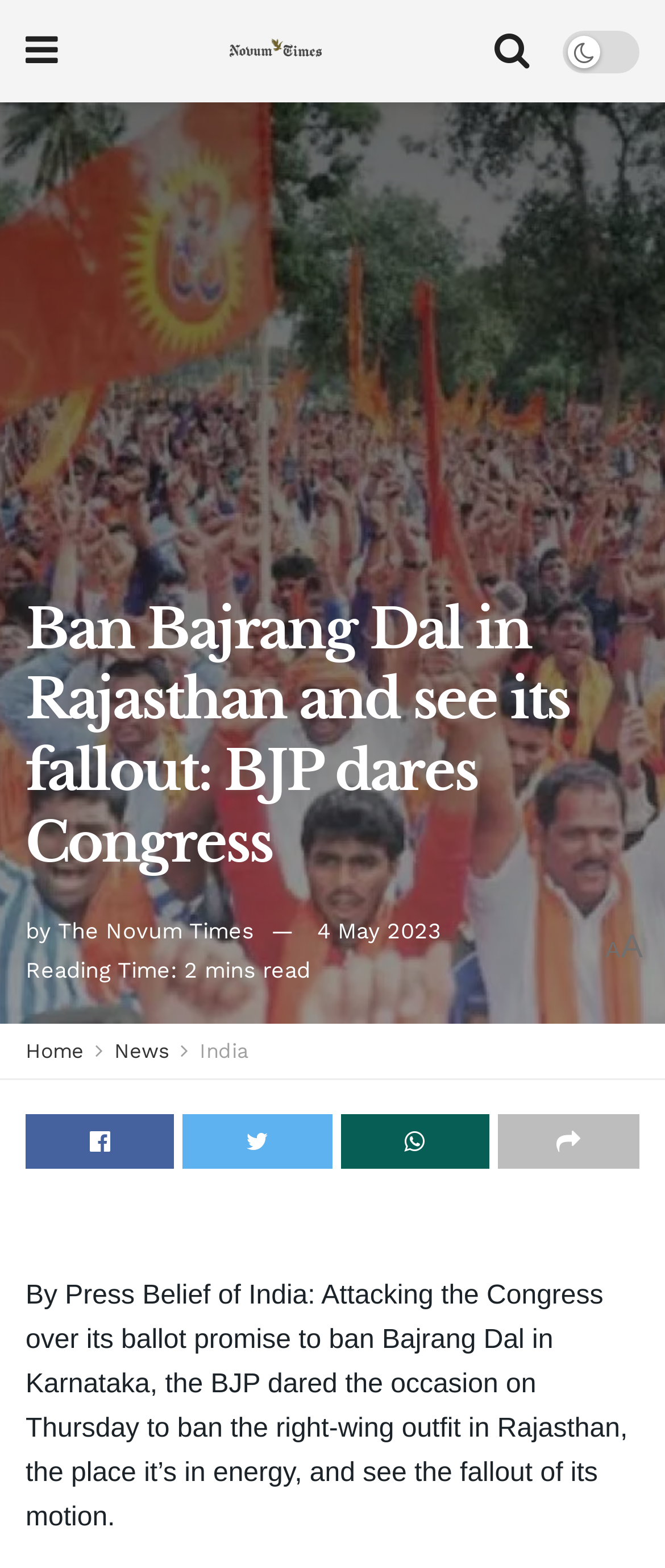Please identify the bounding box coordinates of the clickable region that I should interact with to perform the following instruction: "Check the reading time". The coordinates should be expressed as four float numbers between 0 and 1, i.e., [left, top, right, bottom].

[0.038, 0.61, 0.467, 0.626]